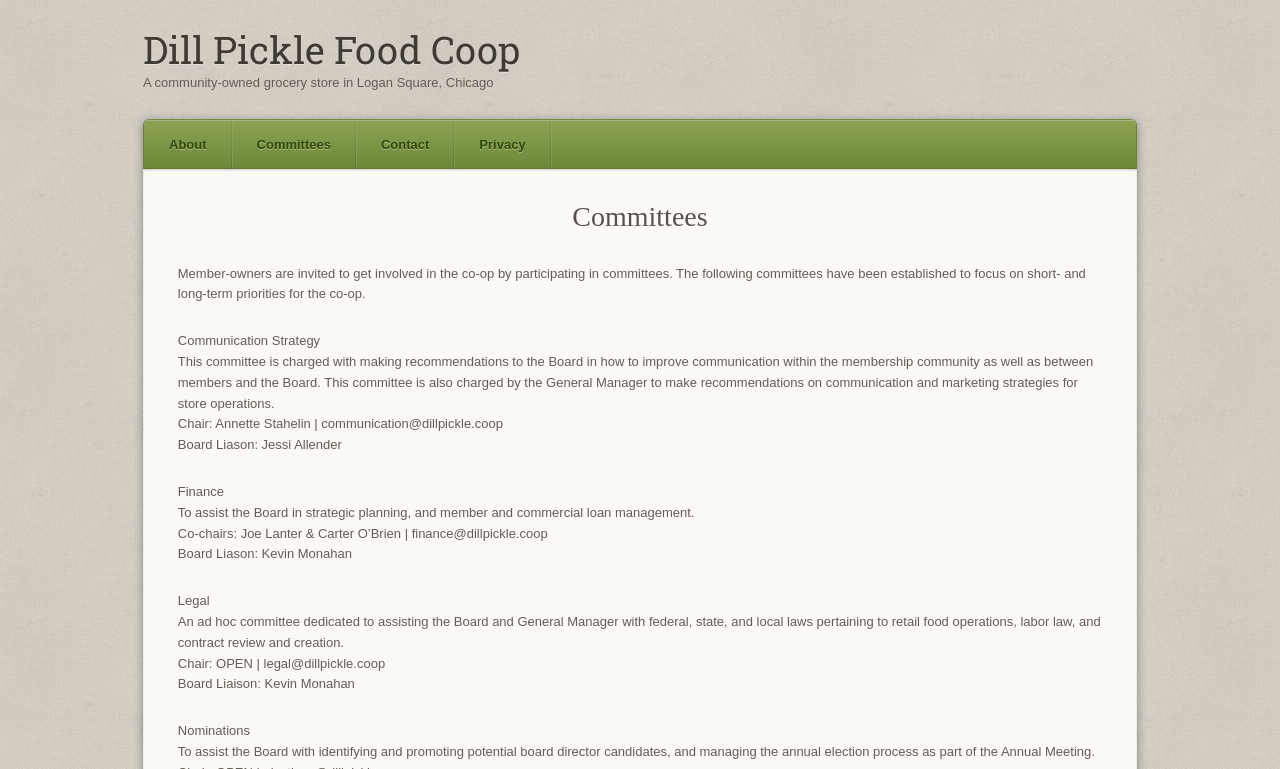What is the role of the Nominations committee?
Give a comprehensive and detailed explanation for the question.

The role of the Nominations committee can be found in the StaticText element 'To assist the Board with identifying and promoting potential board director candidates, and managing the annual election process as part of the Annual Meeting.' which is a sibling of the StaticText element 'Nominations'.